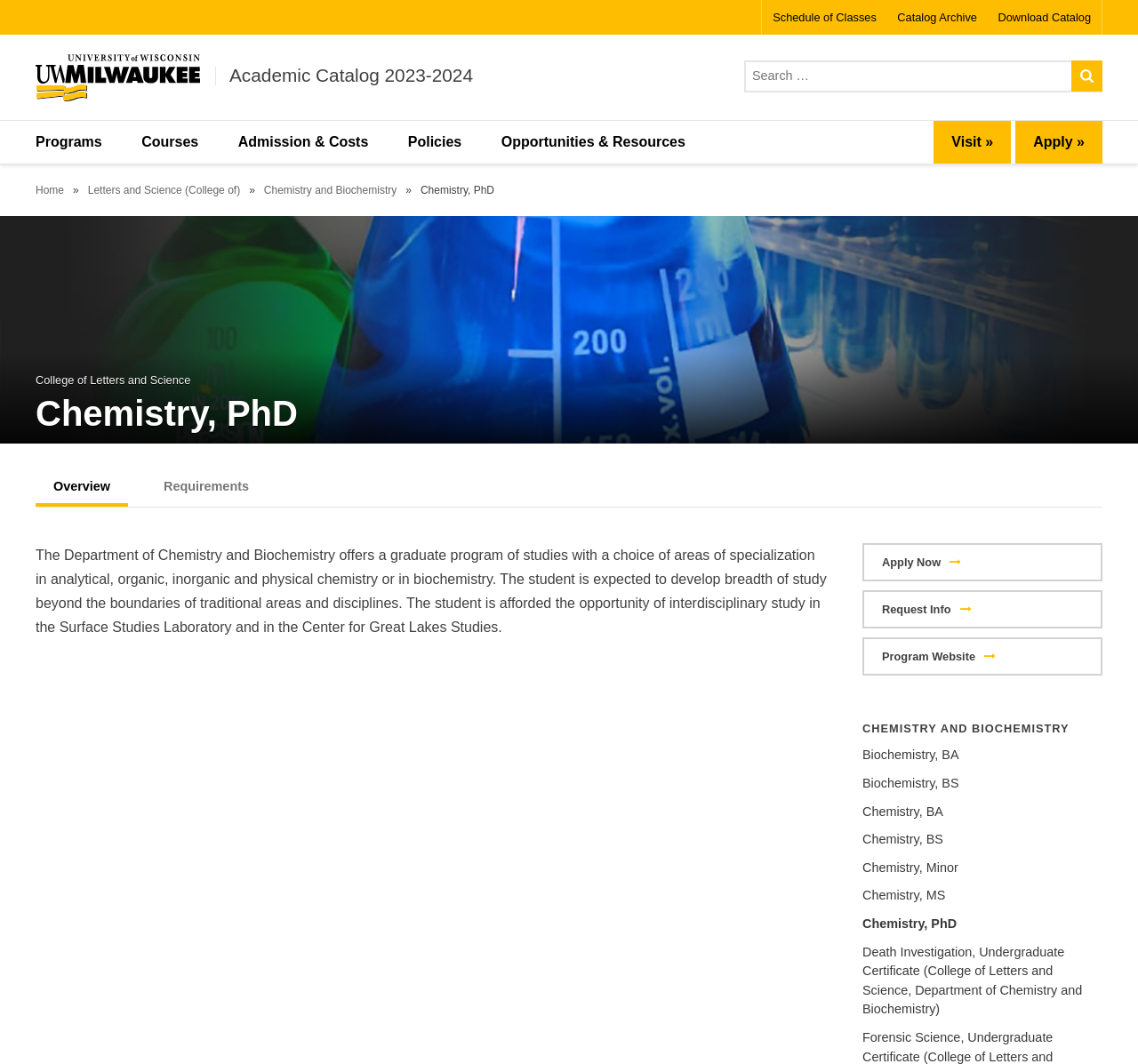Determine the primary headline of the webpage.

UW-Milwaukee Academic Catalog